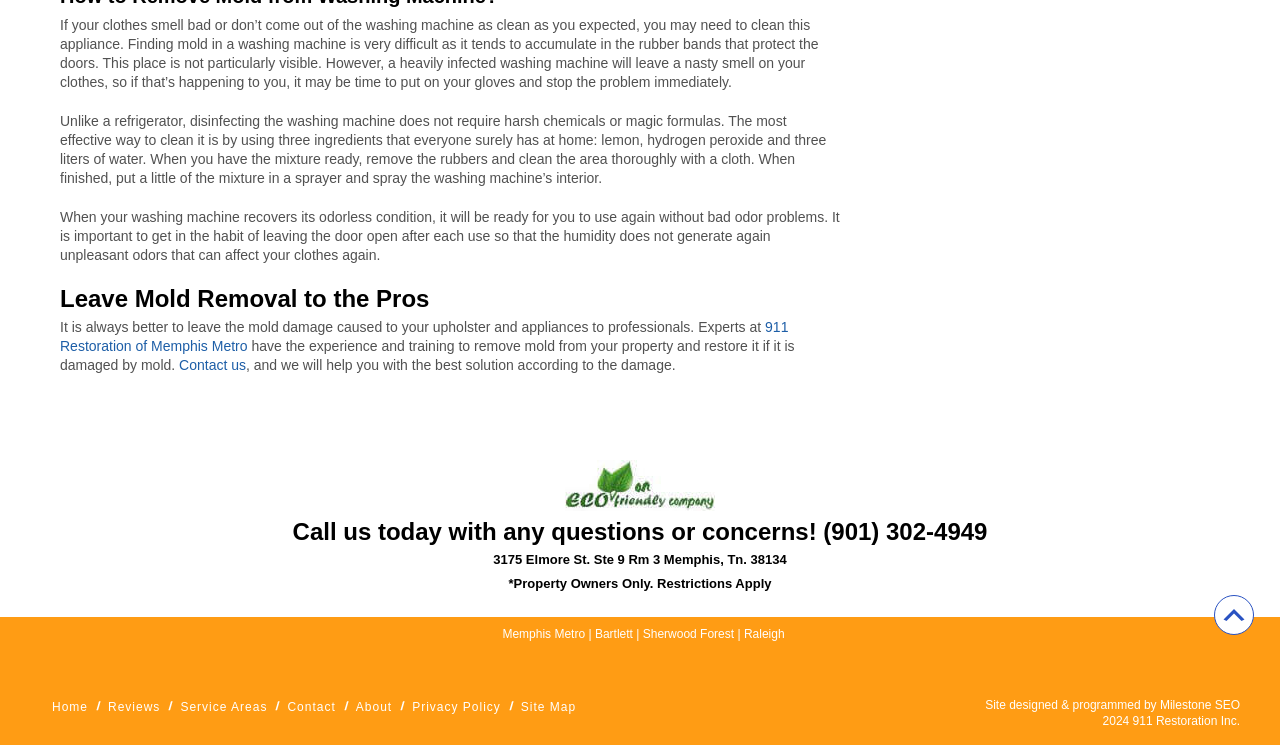Please provide a comprehensive answer to the question based on the screenshot: What is the address of 911 Restoration of Memphis Metro?

The address is mentioned in the text as '3175 Elmore St. Ste 9 Rm 3 Memphis, Tn. 38134'.